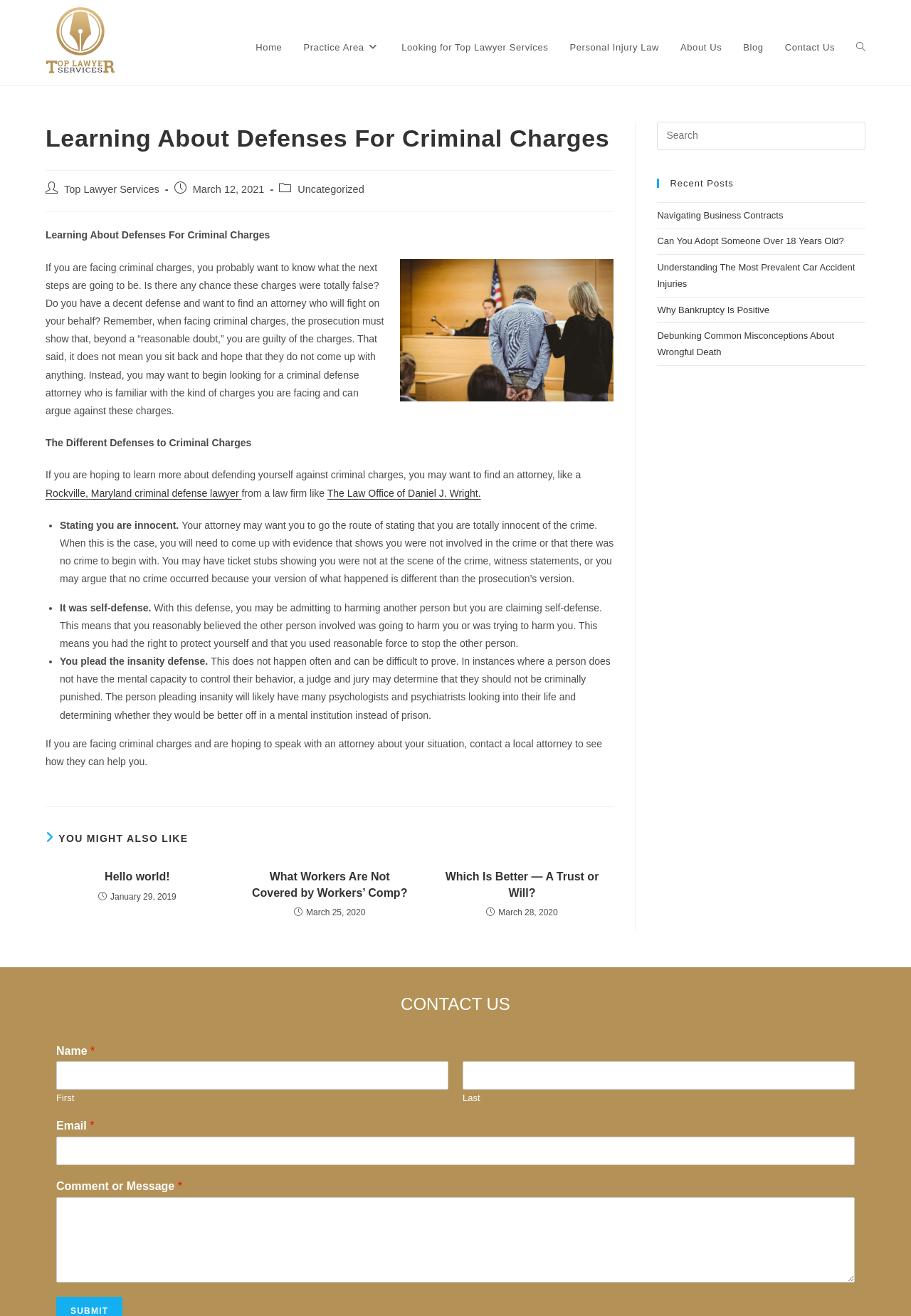What is the category of the article 'What Workers Are Not Covered by Workers’ Comp?'
Give a comprehensive and detailed explanation for the question.

The article 'What Workers Are Not Covered by Workers’ Comp?' is listed under the 'YOU MIGHT ALSO LIKE' section, and its category is not specified, so it is assumed to be 'Uncategorized'.